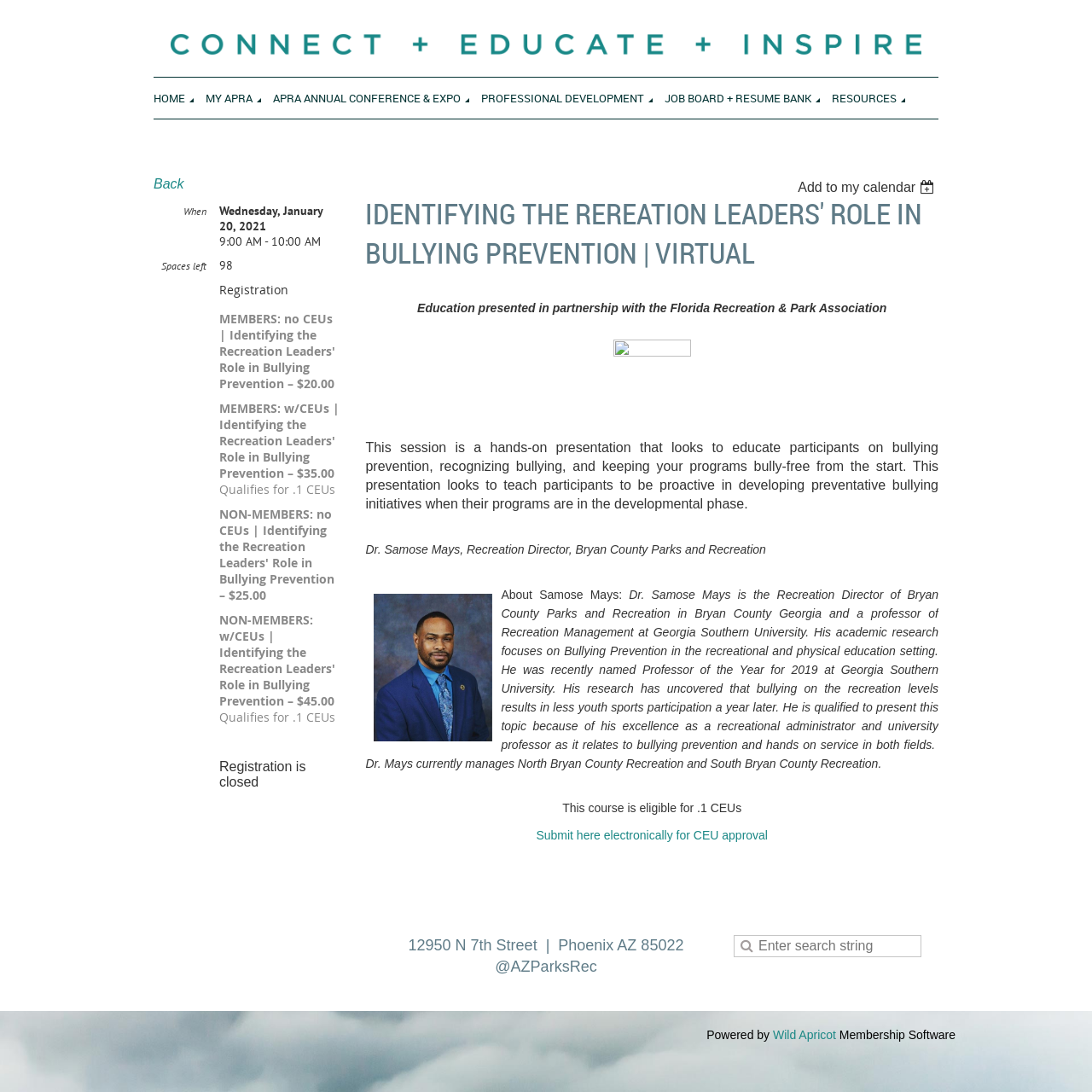Determine the bounding box coordinates of the clickable element necessary to fulfill the instruction: "Search". Provide the coordinates as four float numbers within the 0 to 1 range, i.e., [left, top, right, bottom].

None